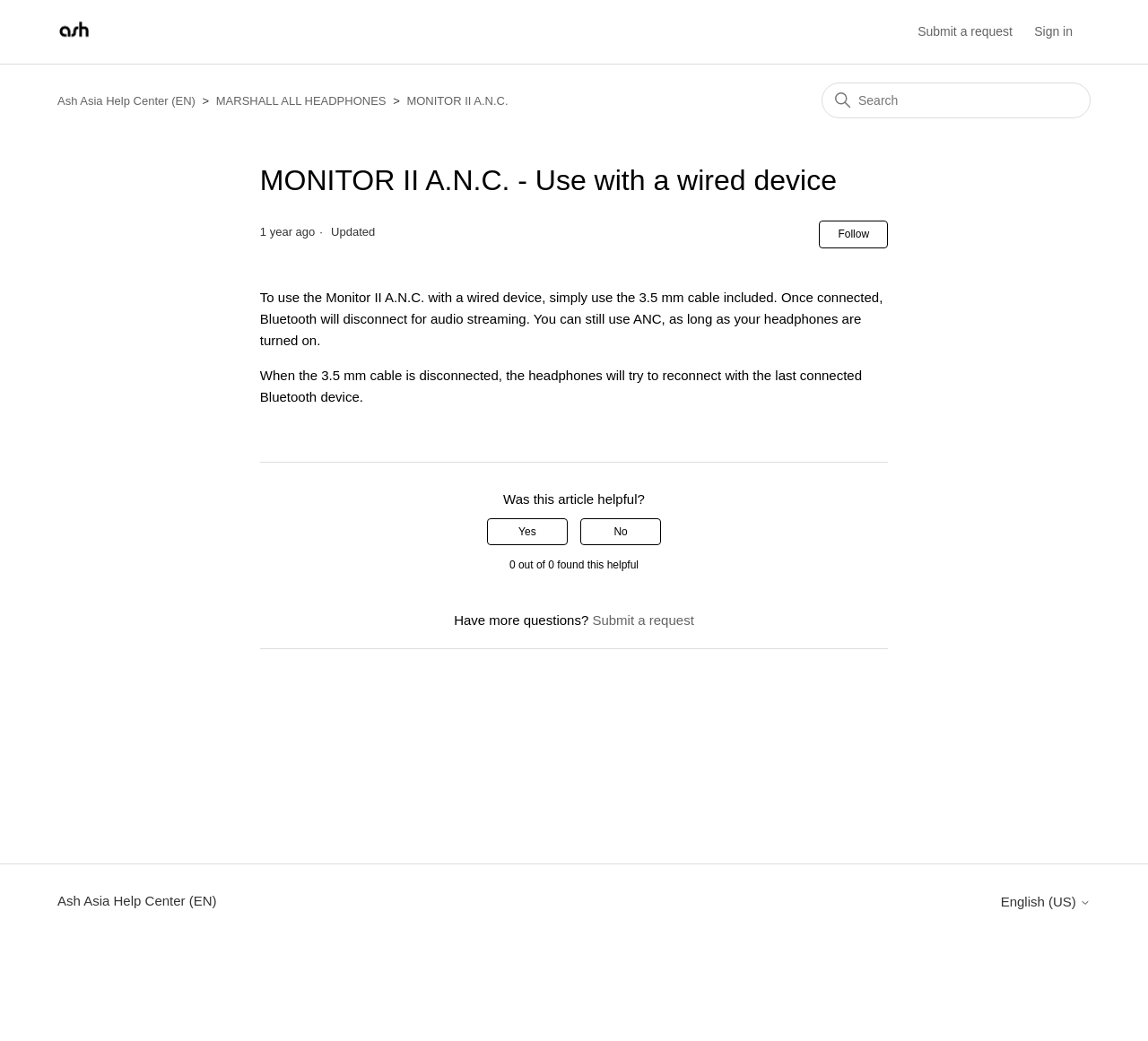Can you show the bounding box coordinates of the region to click on to complete the task described in the instruction: "Go to Ash Asia Help Center home page"?

[0.05, 0.032, 0.079, 0.046]